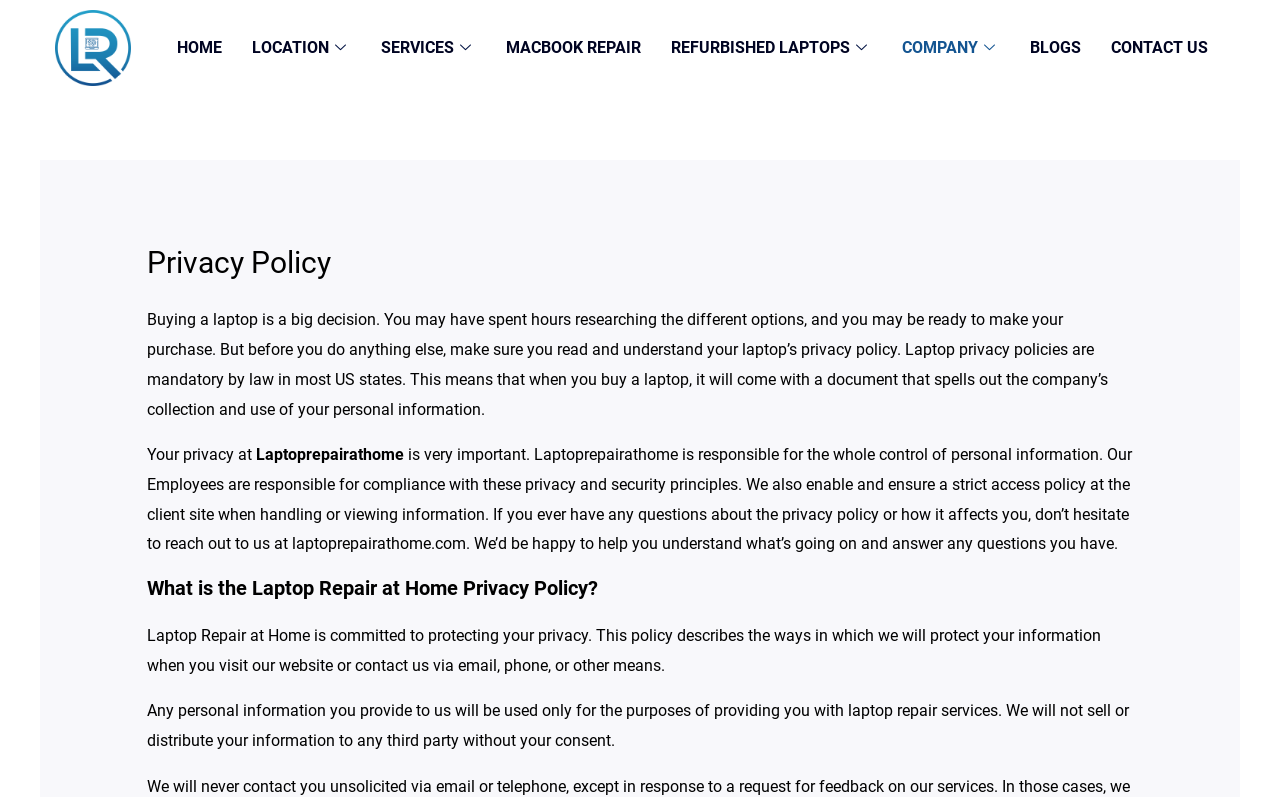How can users contact Laptop Repair at Home with questions about the privacy policy?
Respond with a short answer, either a single word or a phrase, based on the image.

Via email, phone, or website